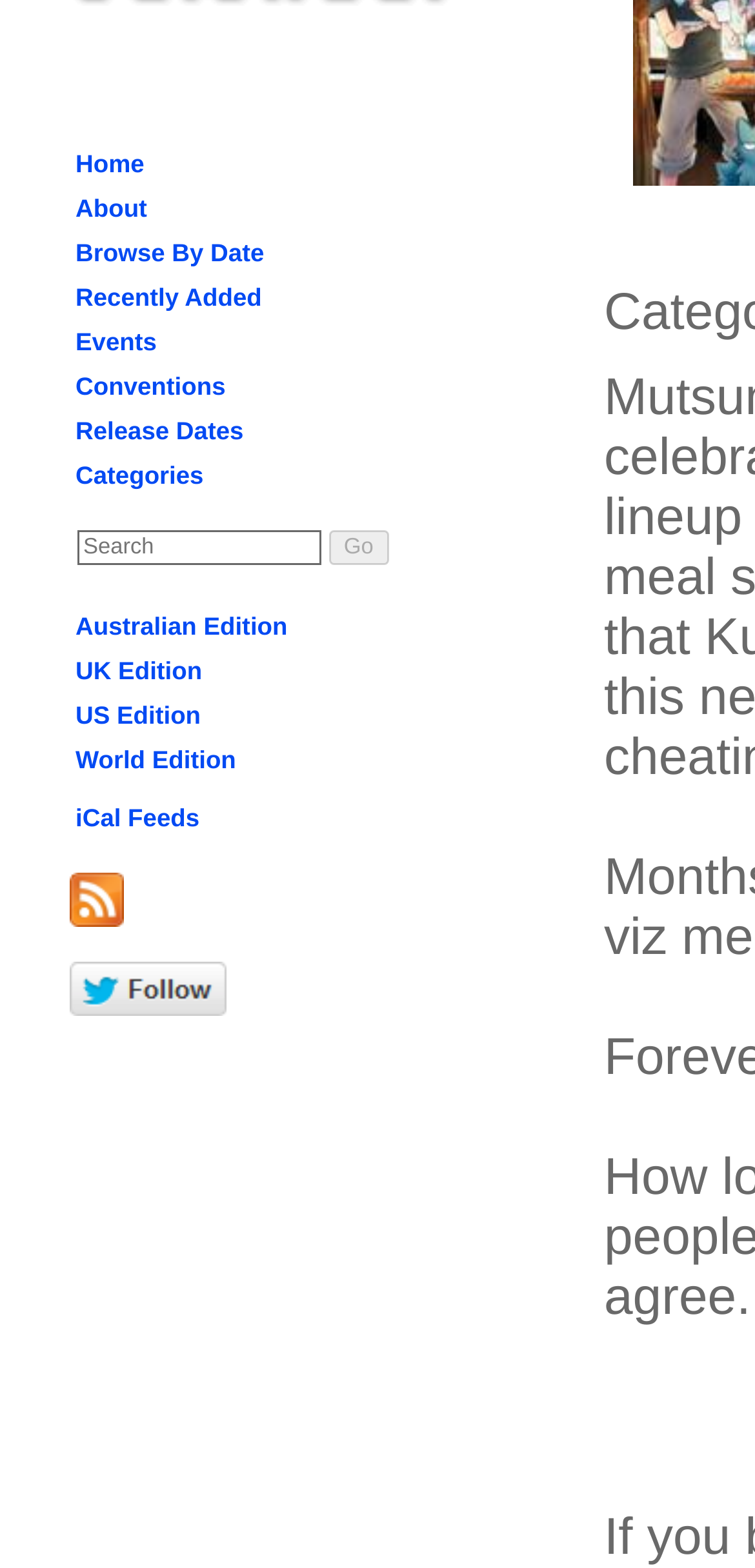Locate the bounding box of the UI element defined by this description: "Australian Edition". The coordinates should be given as four float numbers between 0 and 1, formatted as [left, top, right, bottom].

[0.092, 0.387, 0.388, 0.412]